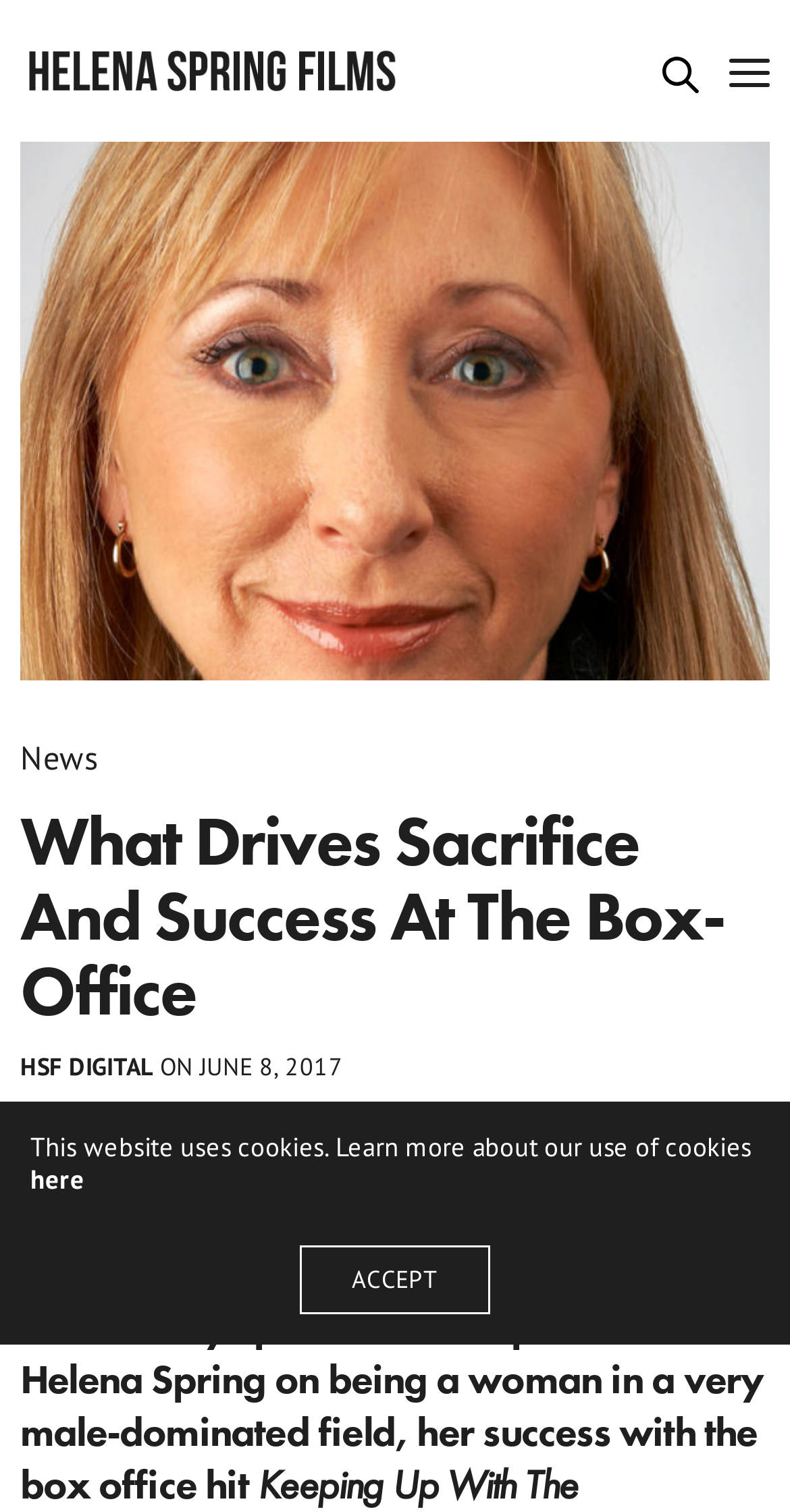How many images are present in the navigation menu?
Craft a detailed and extensive response to the question.

The navigation menu contains two images, one for the 'Helena Spring Films' logo and another for the 'Search' icon.